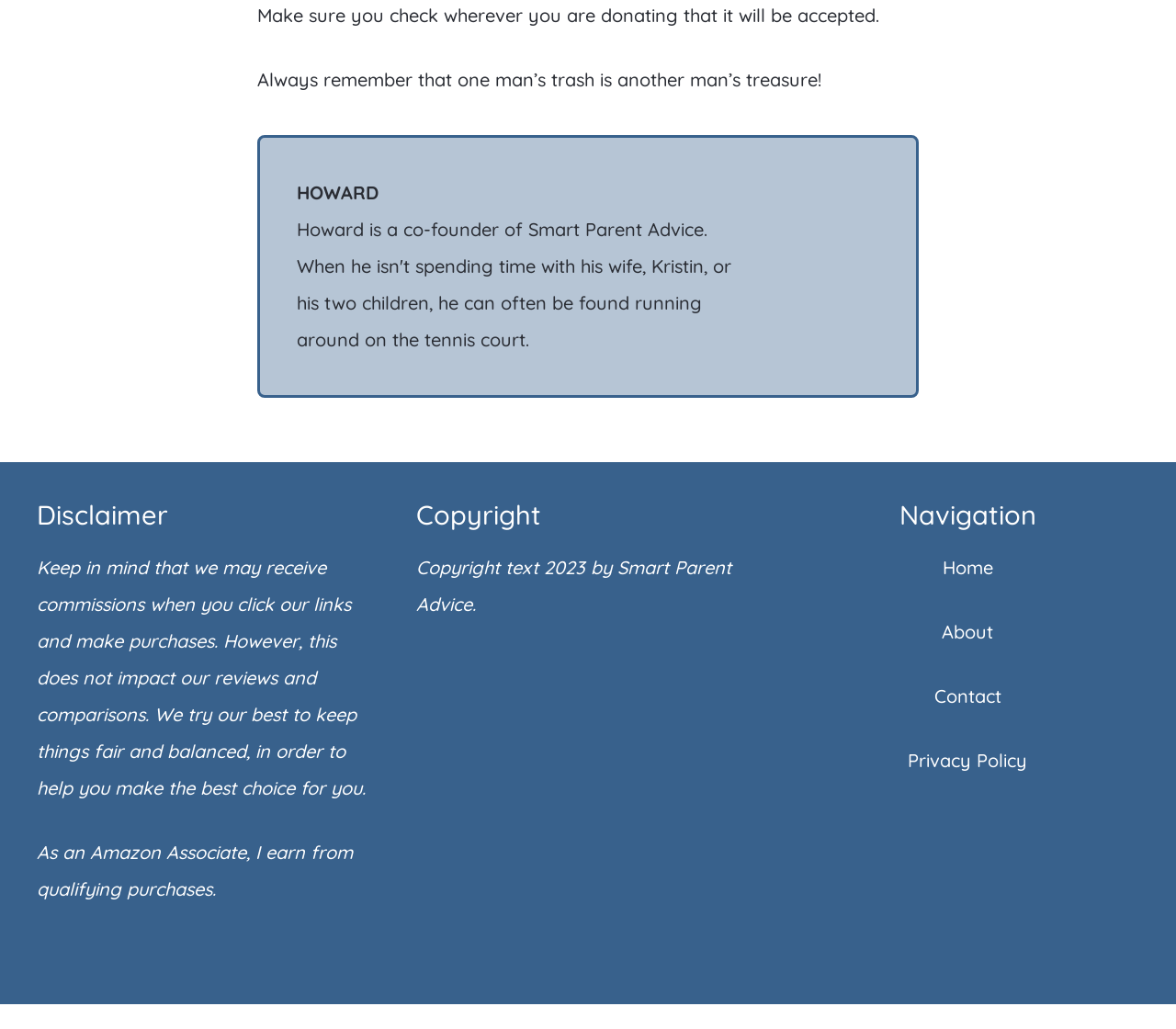Answer the question using only one word or a concise phrase: What is the purpose of the website?

Reviews and comparisons